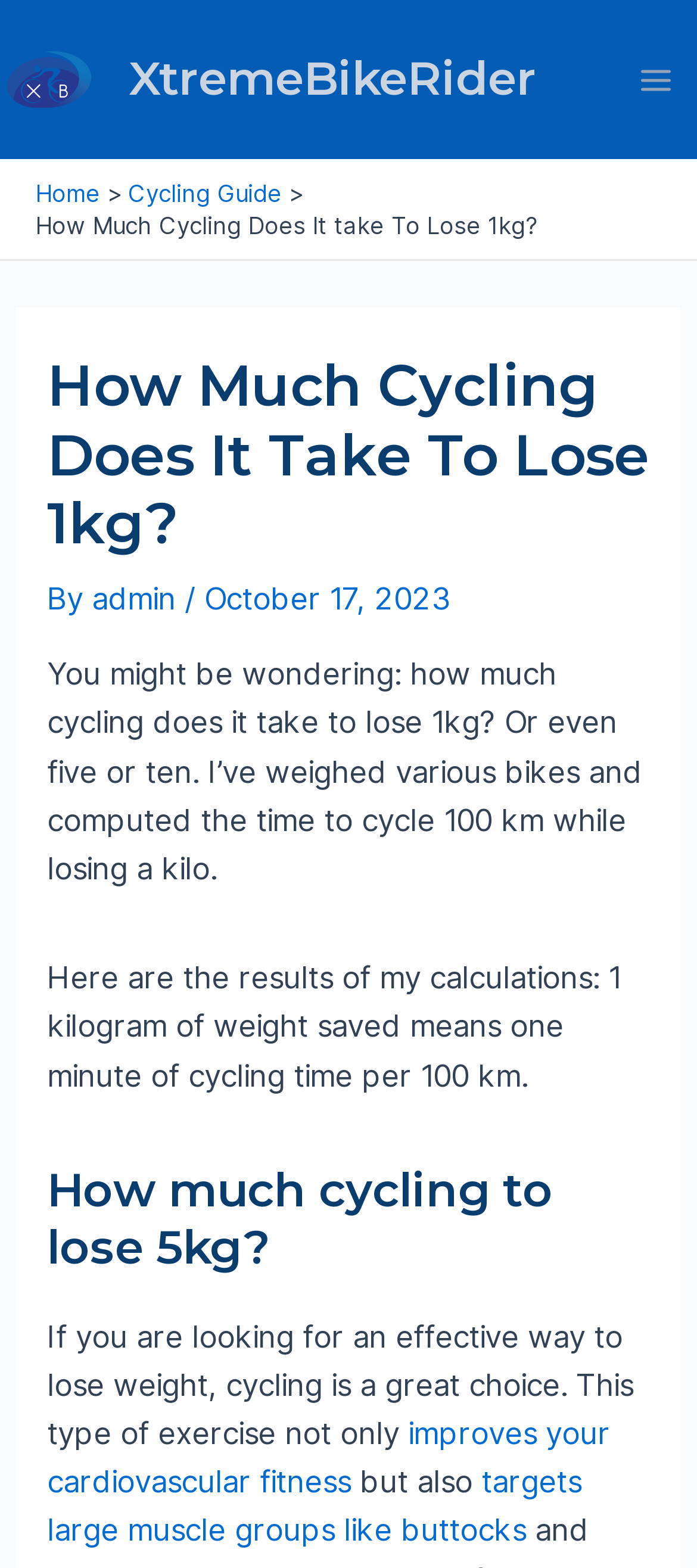Please provide a brief answer to the question using only one word or phrase: 
What is the benefit of cycling mentioned in the article?

Improves cardiovascular fitness